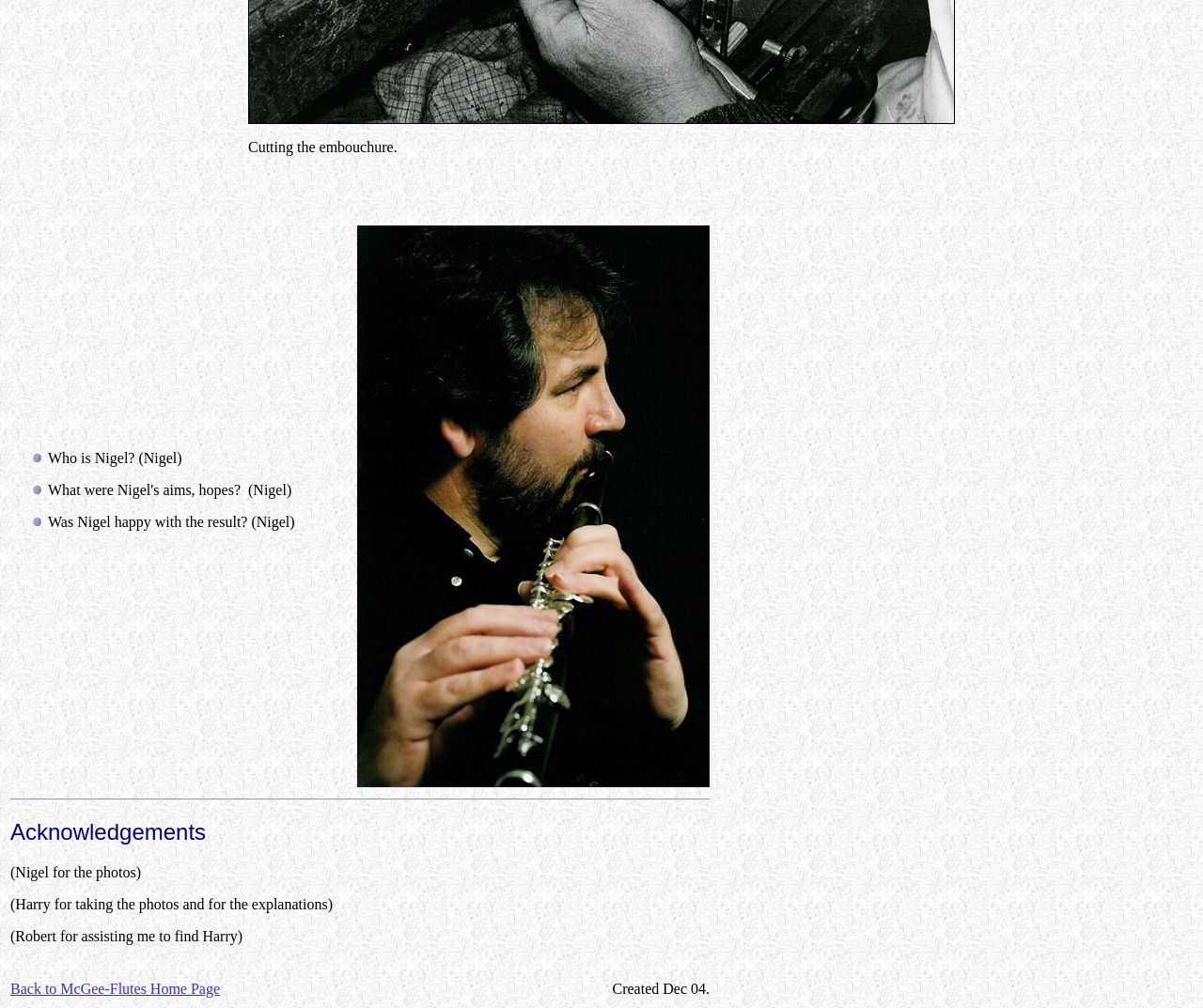Provide a one-word or one-phrase answer to the question:
Who is the author of the acknowledgements?

Nigel, Harry, Robert